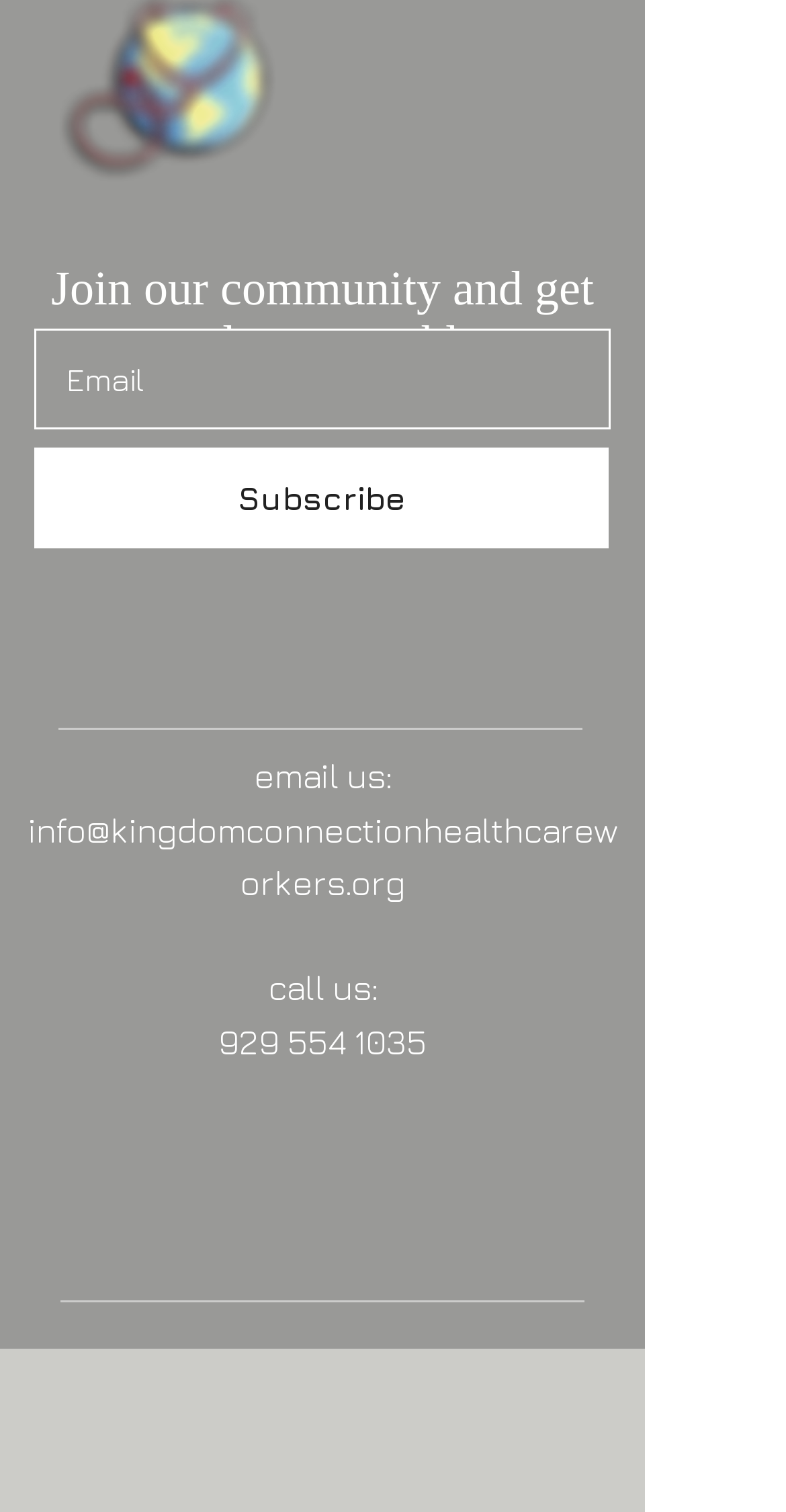Please predict the bounding box coordinates (top-left x, top-left y, bottom-right x, bottom-right y) for the UI element in the screenshot that fits the description: Sefa Kırlı

[0.446, 0.949, 0.582, 0.971]